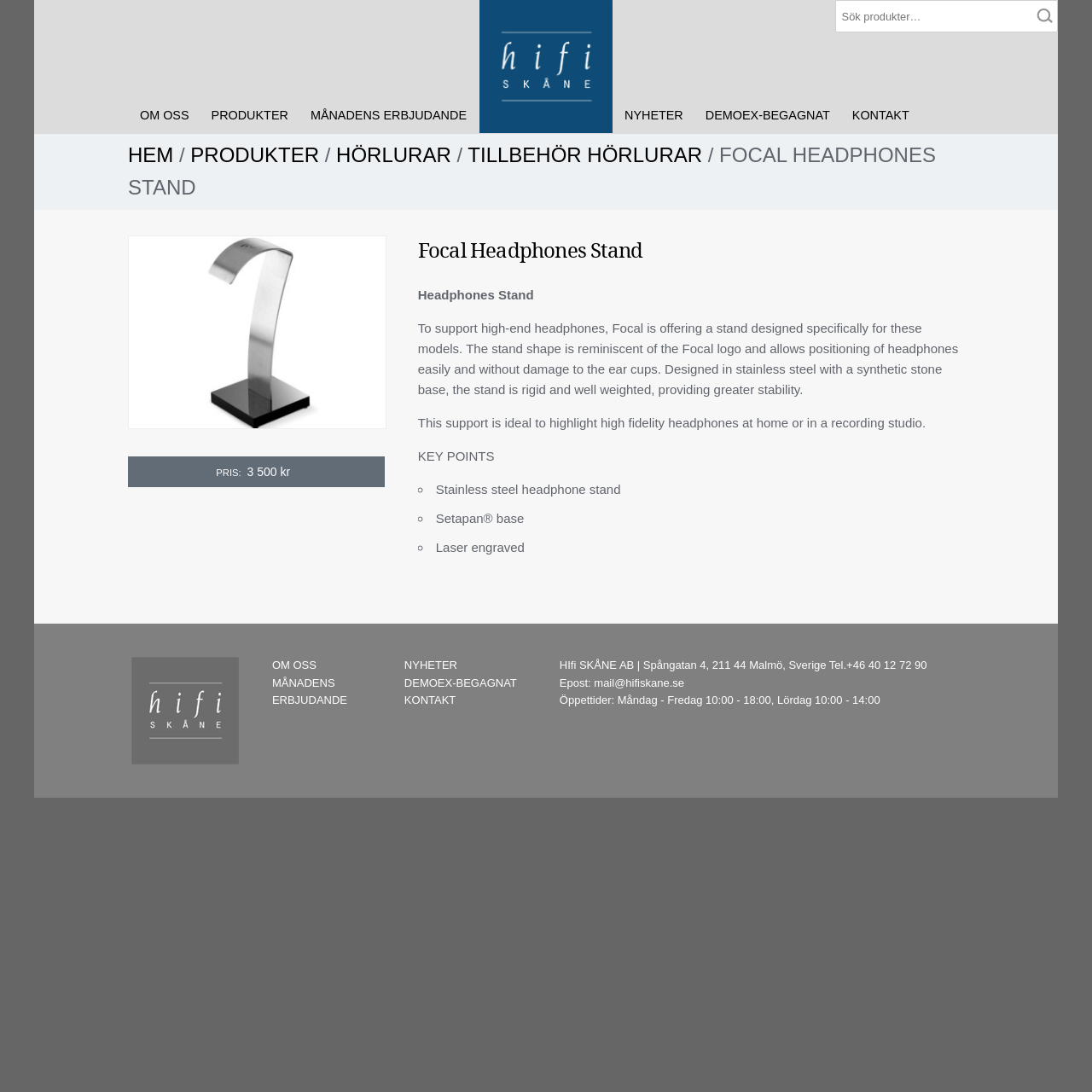Identify the bounding box coordinates of the section that should be clicked to achieve the task described: "Search for products".

[0.765, 0.0, 0.969, 0.03]